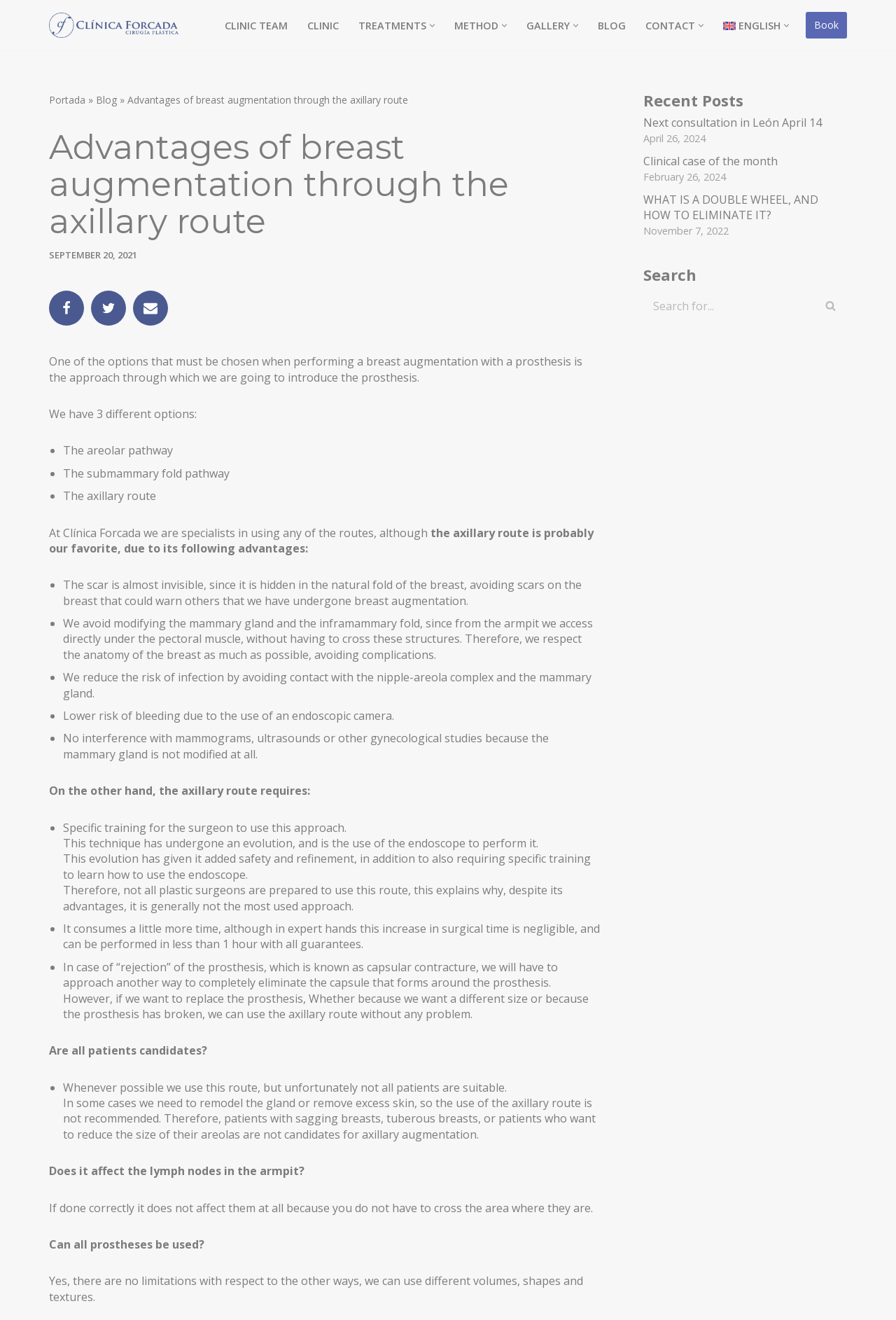Determine the bounding box coordinates of the element that should be clicked to execute the following command: "Click the 'Book' button".

[0.899, 0.009, 0.945, 0.029]